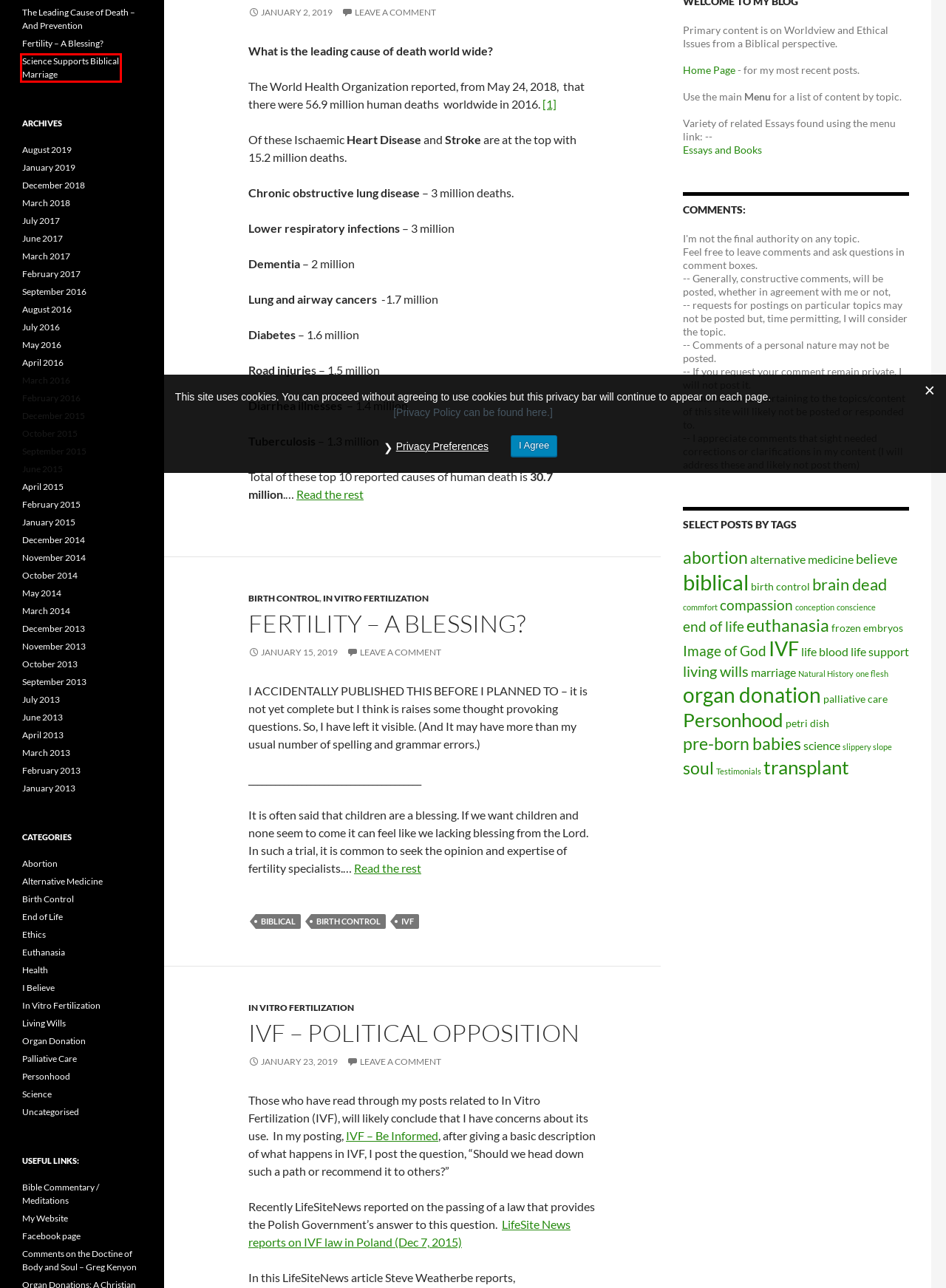You are provided with a screenshot of a webpage that includes a red rectangle bounding box. Please choose the most appropriate webpage description that matches the new webpage after clicking the element within the red bounding box. Here are the candidates:
A. Ethics | Greg Kenyon's Blog
B. August | 2019 | Greg Kenyon's Blog
C. December | 2018 | Greg Kenyon's Blog
D. Abortion | Greg Kenyon's Blog
E. Science Supports – Biblical Truth About –  Two Becoming One Flesh | Greg Kenyon's Blog
F. Science Supports Biblical Marriage | Greg Kenyon's Blog
G. The Leading Cause of Death – And Prevention | Greg Kenyon's Blog
H. In Vitro Fertilization | Greg Kenyon's Blog

F